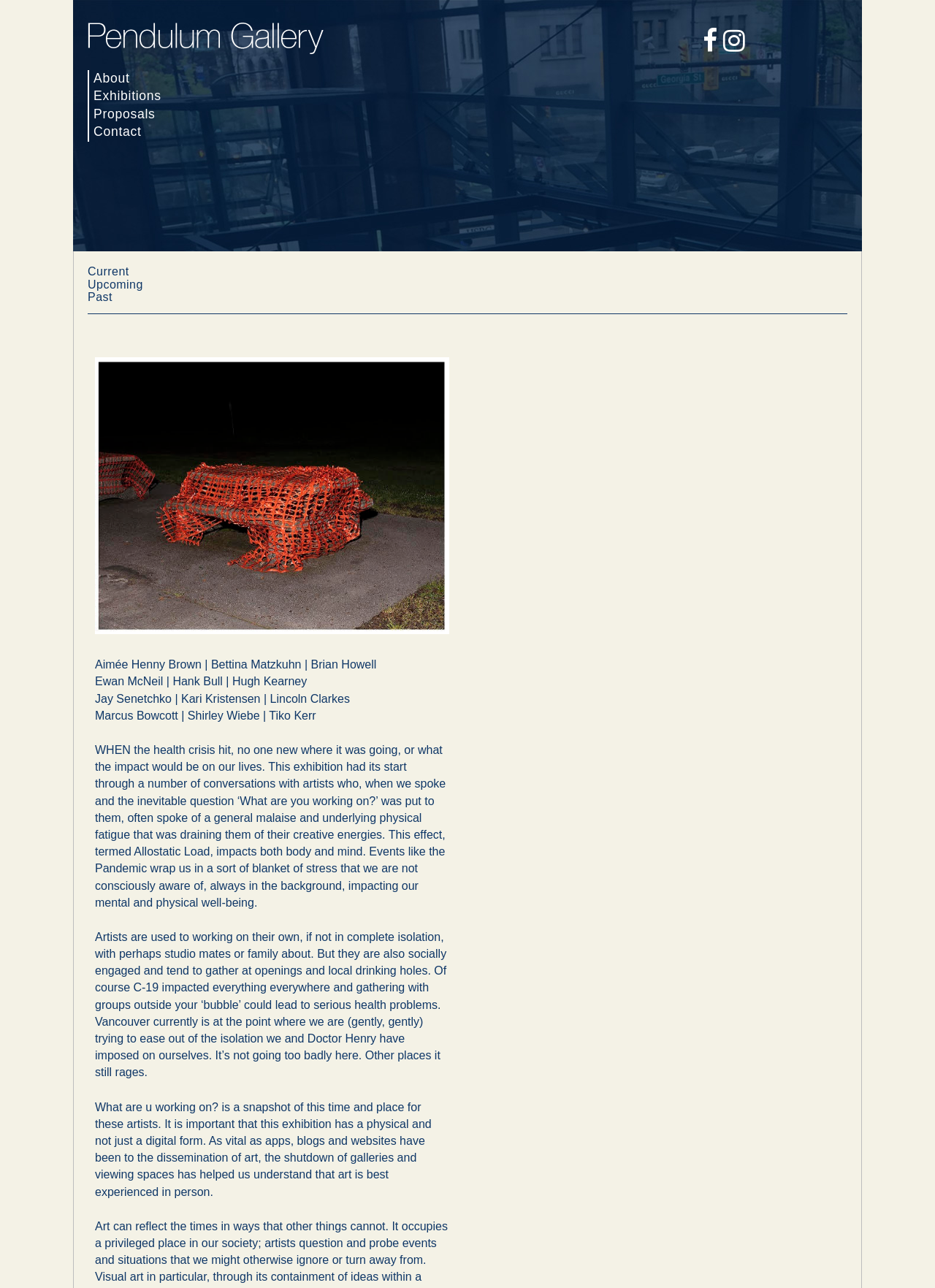Analyze the image and deliver a detailed answer to the question: What was the impact of the pandemic on artists?

The webpage mentions that artists experienced a general malaise and underlying physical fatigue during the pandemic, which affected their creative energies.